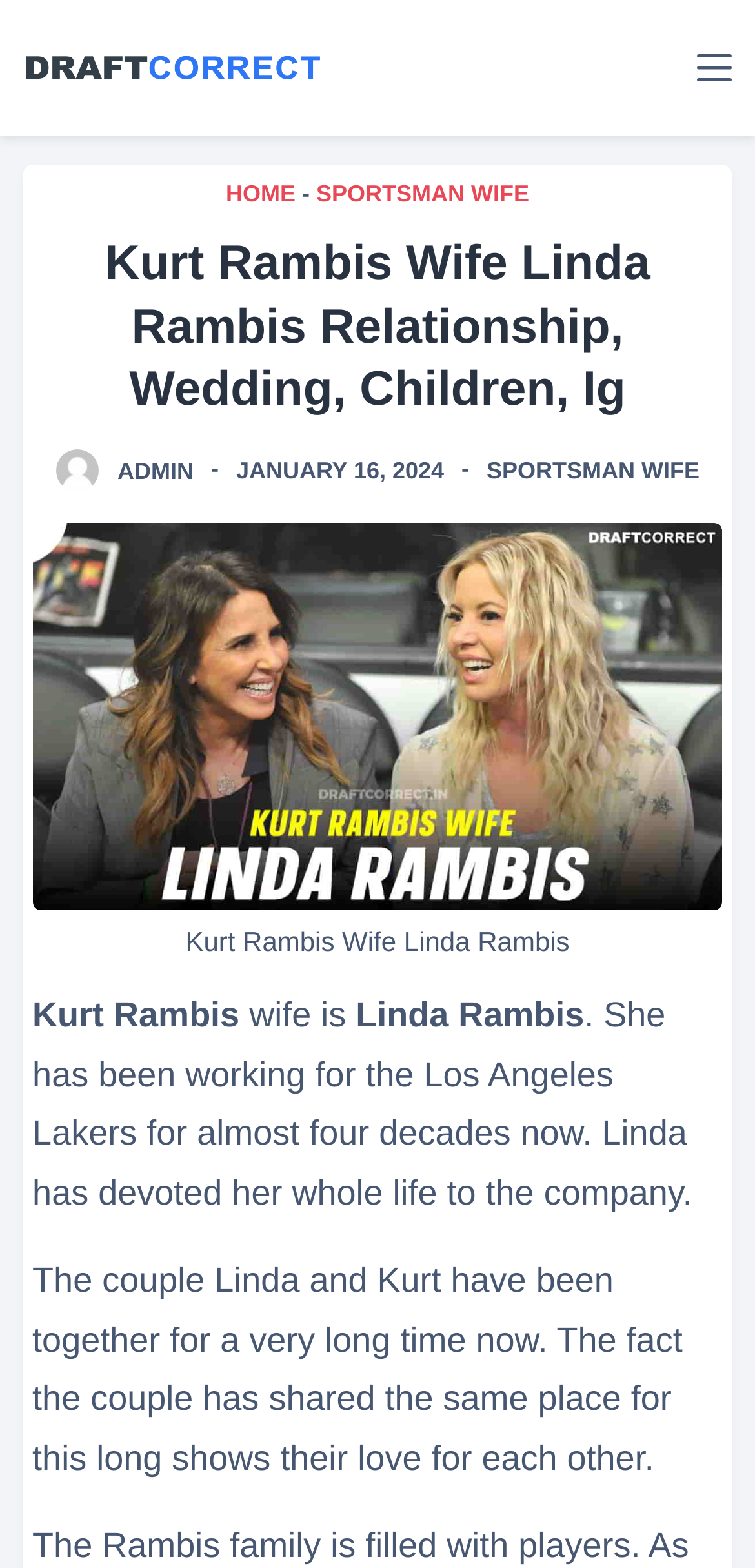Find the bounding box coordinates of the element I should click to carry out the following instruction: "Click the 'SPORTSMAN WIFE' link".

[0.419, 0.115, 0.701, 0.132]